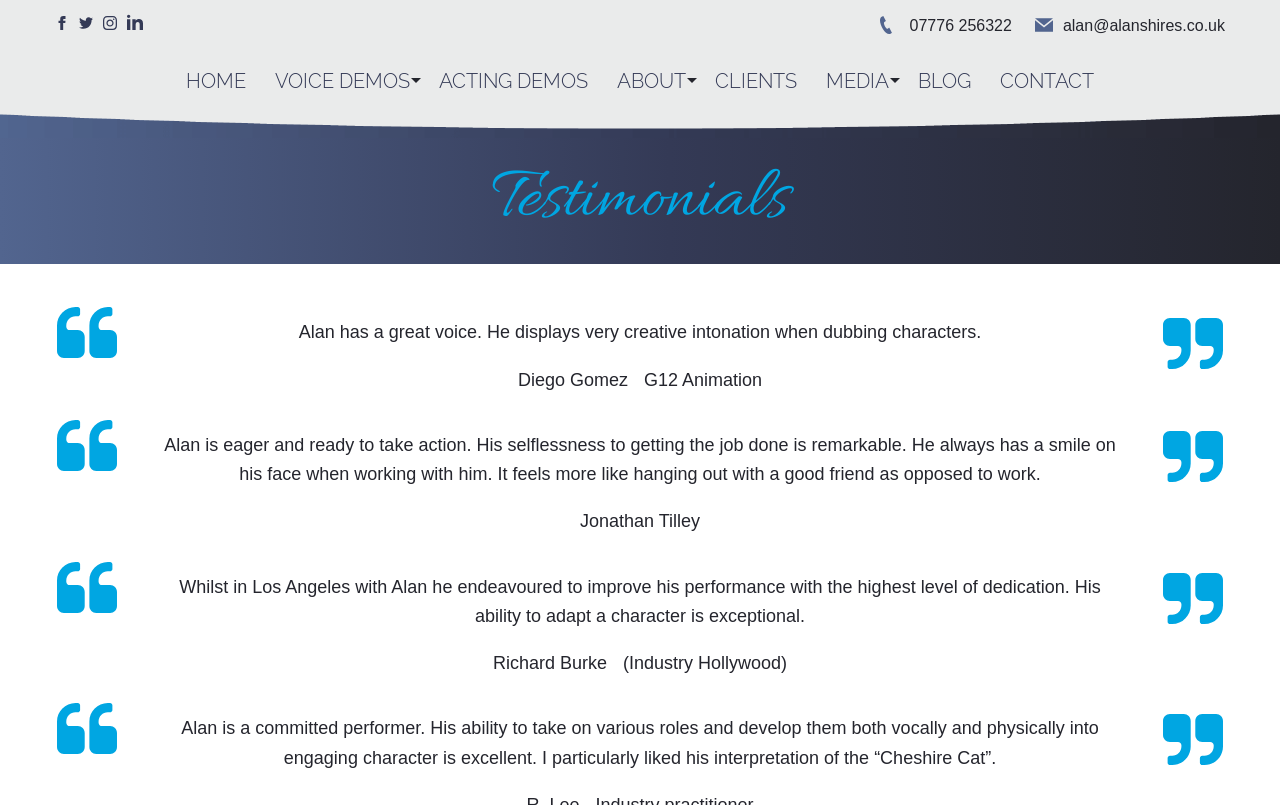Please specify the bounding box coordinates of the element that should be clicked to execute the given instruction: 'Explore the VOICE DEMOS page'. Ensure the coordinates are four float numbers between 0 and 1, expressed as [left, top, right, bottom].

[0.215, 0.074, 0.32, 0.128]